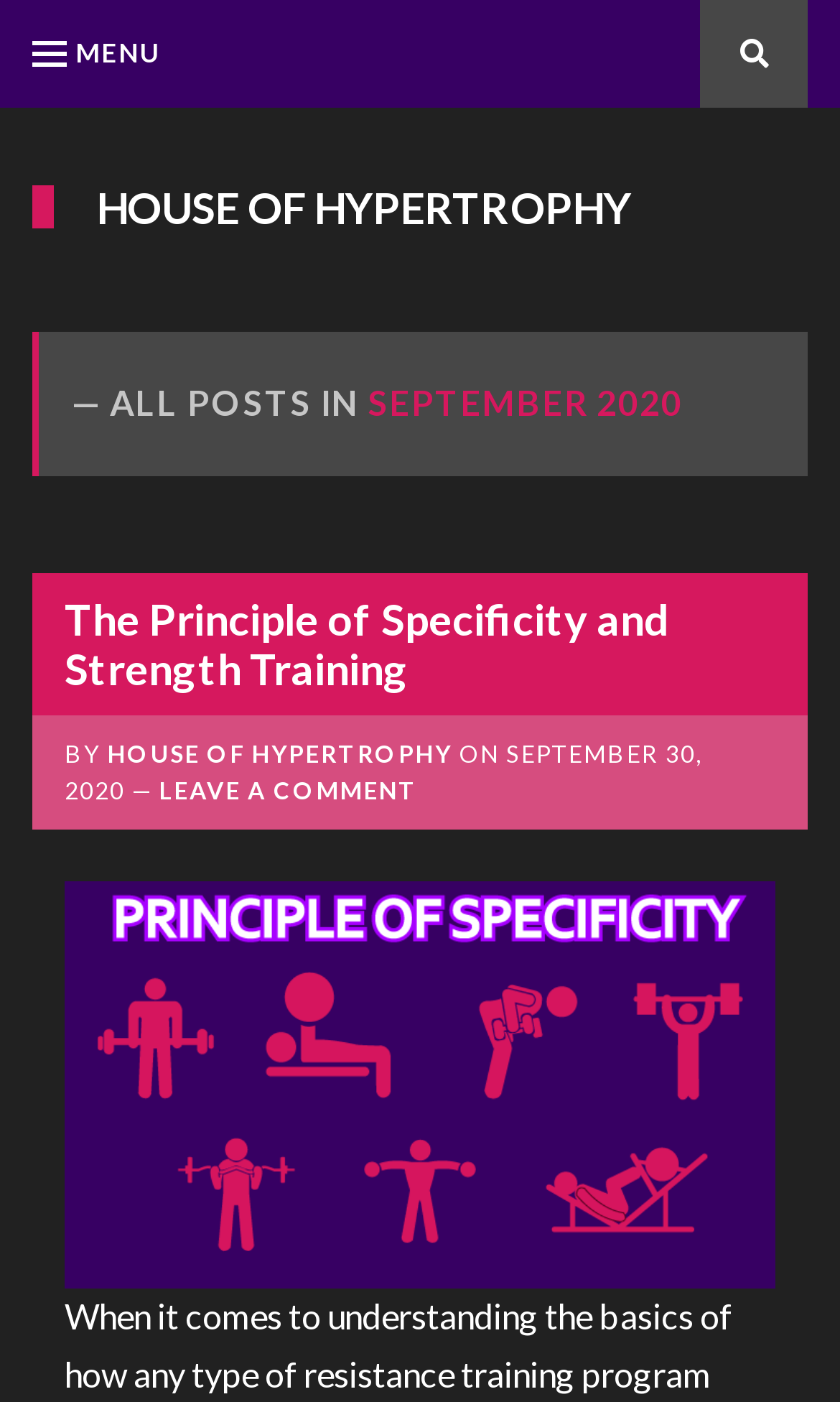Given the element description "Menu" in the screenshot, predict the bounding box coordinates of that UI element.

[0.038, 0.0, 0.192, 0.077]